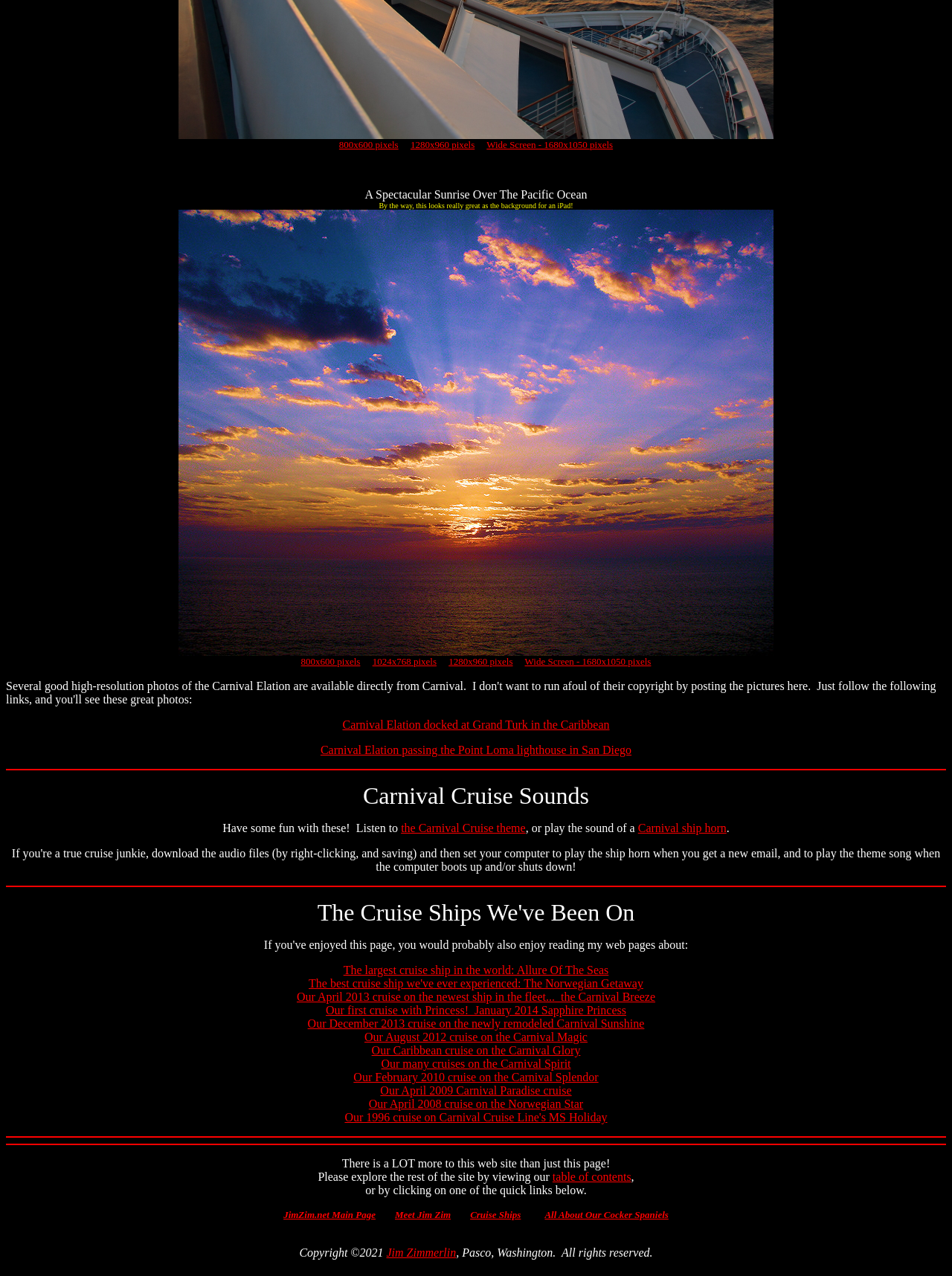Please identify the bounding box coordinates of the element I need to click to follow this instruction: "Listen to the Carnival Cruise theme".

[0.421, 0.644, 0.552, 0.654]